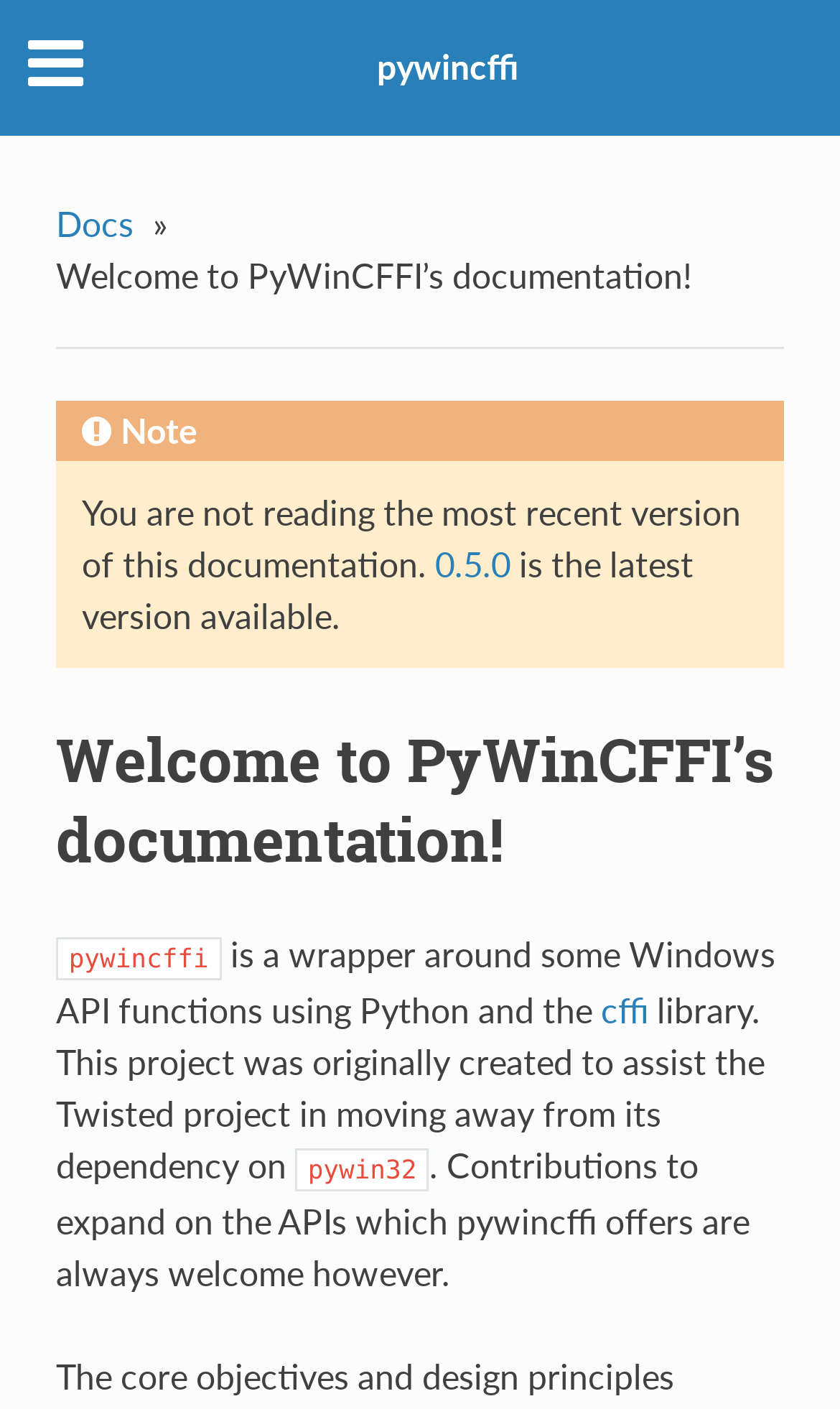Please answer the following query using a single word or phrase: 
What is the name of the project?

pywincffi